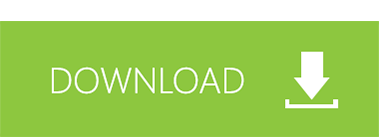What is the purpose of the DOWNLOAD button? Refer to the image and provide a one-word or short phrase answer.

To access downloadable content